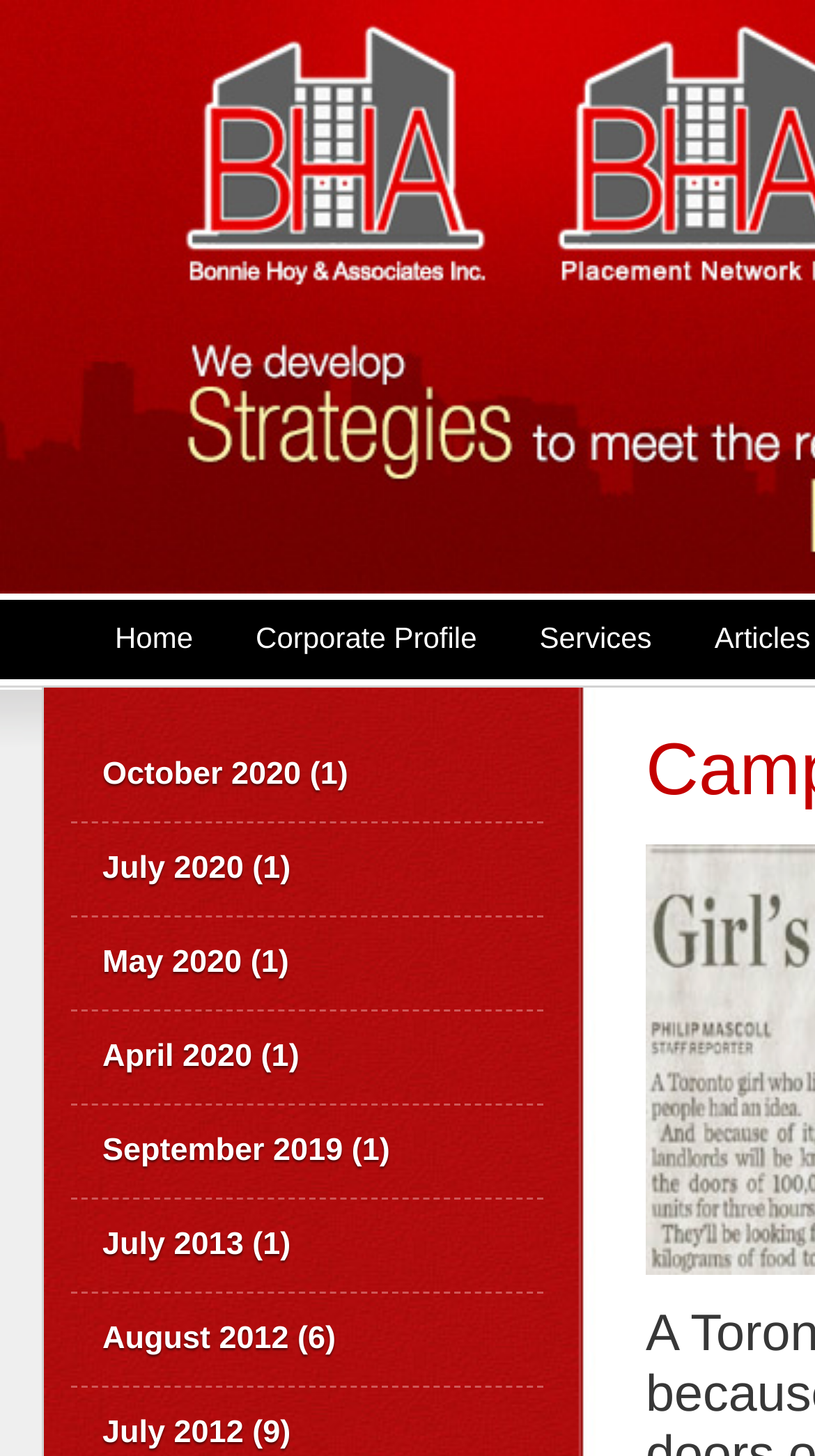What is the earliest month listed under 'Services'?
Please provide a detailed answer to the question.

By examining the link elements under the 'Services' menu, I found the earliest month listed is 'July 2013' with a bounding box coordinate of [0.087, 0.823, 0.667, 0.888].